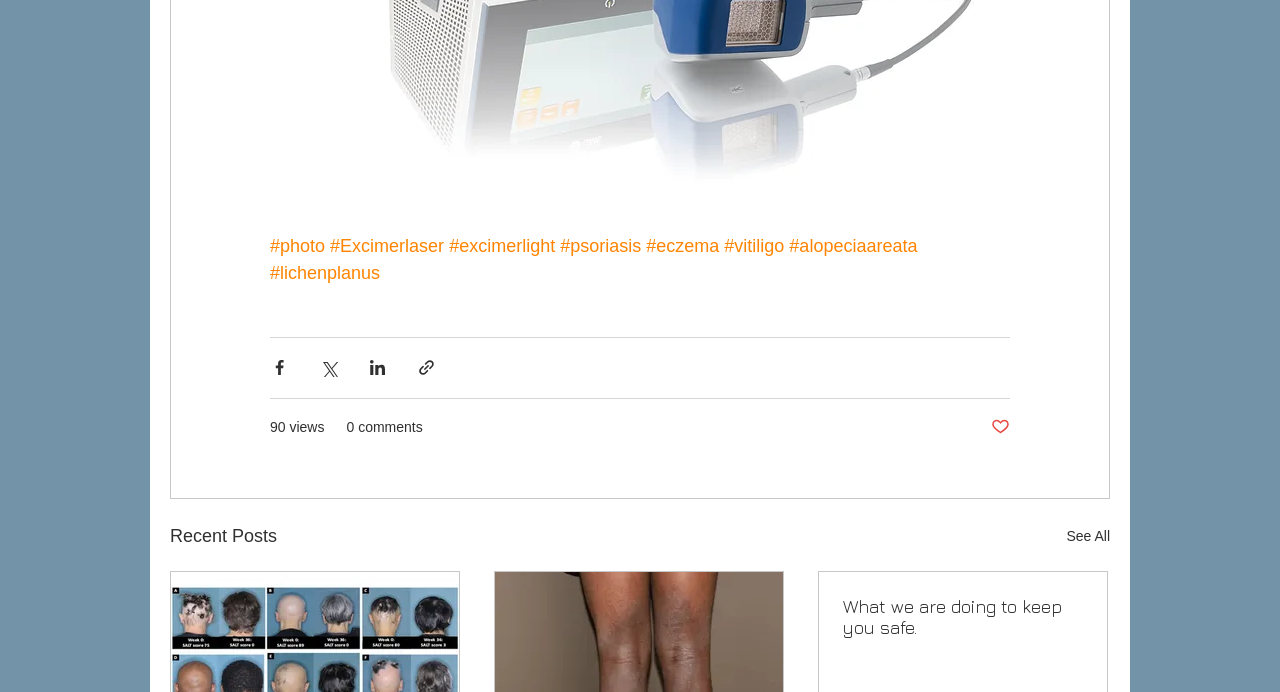How many views does the post have?
Please use the image to deliver a detailed and complete answer.

The webpage displays the text '90 views' which indicates the number of times the post has been viewed.